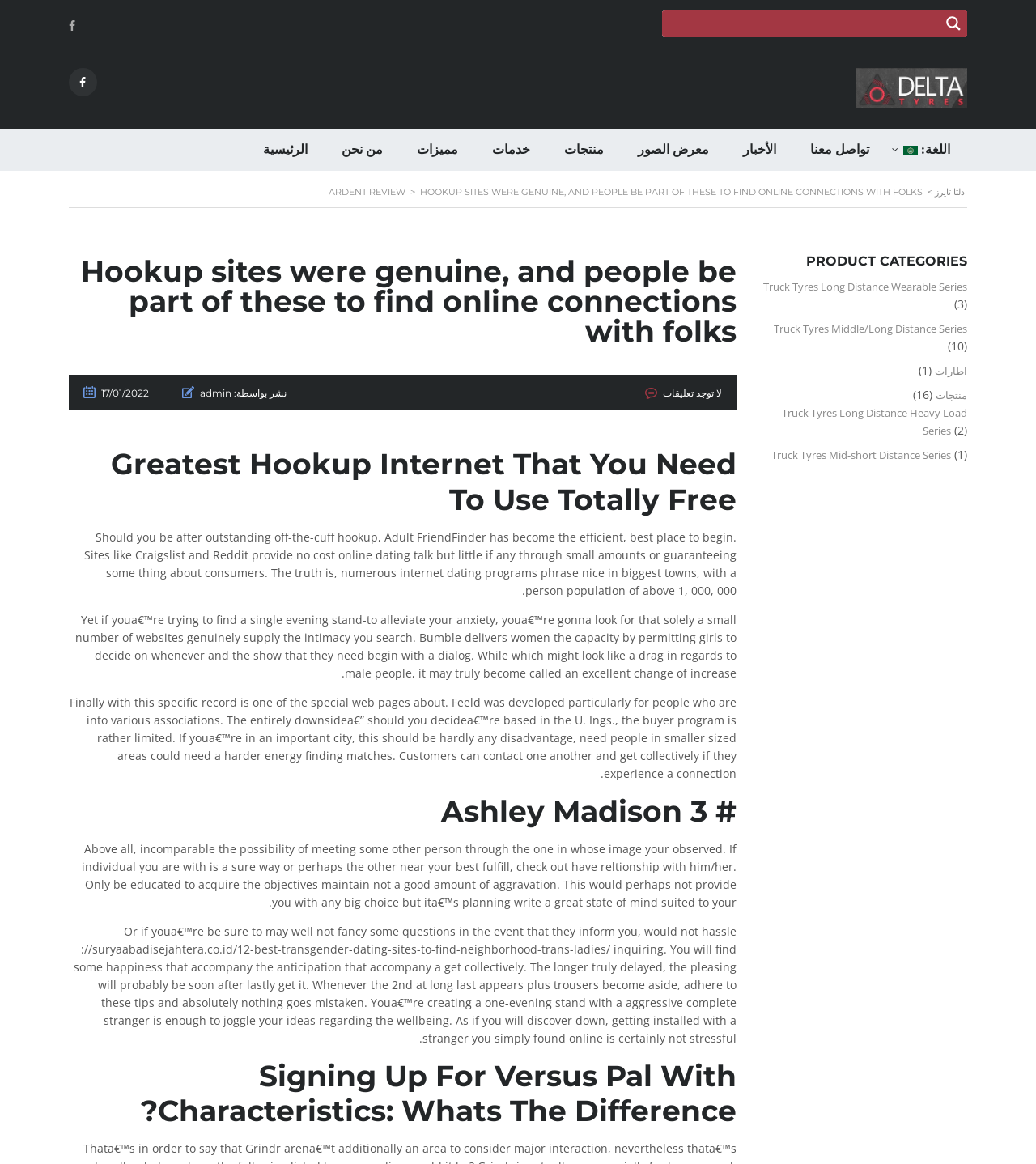Kindly determine the bounding box coordinates for the area that needs to be clicked to execute this instruction: "View the products".

[0.528, 0.111, 0.599, 0.147]